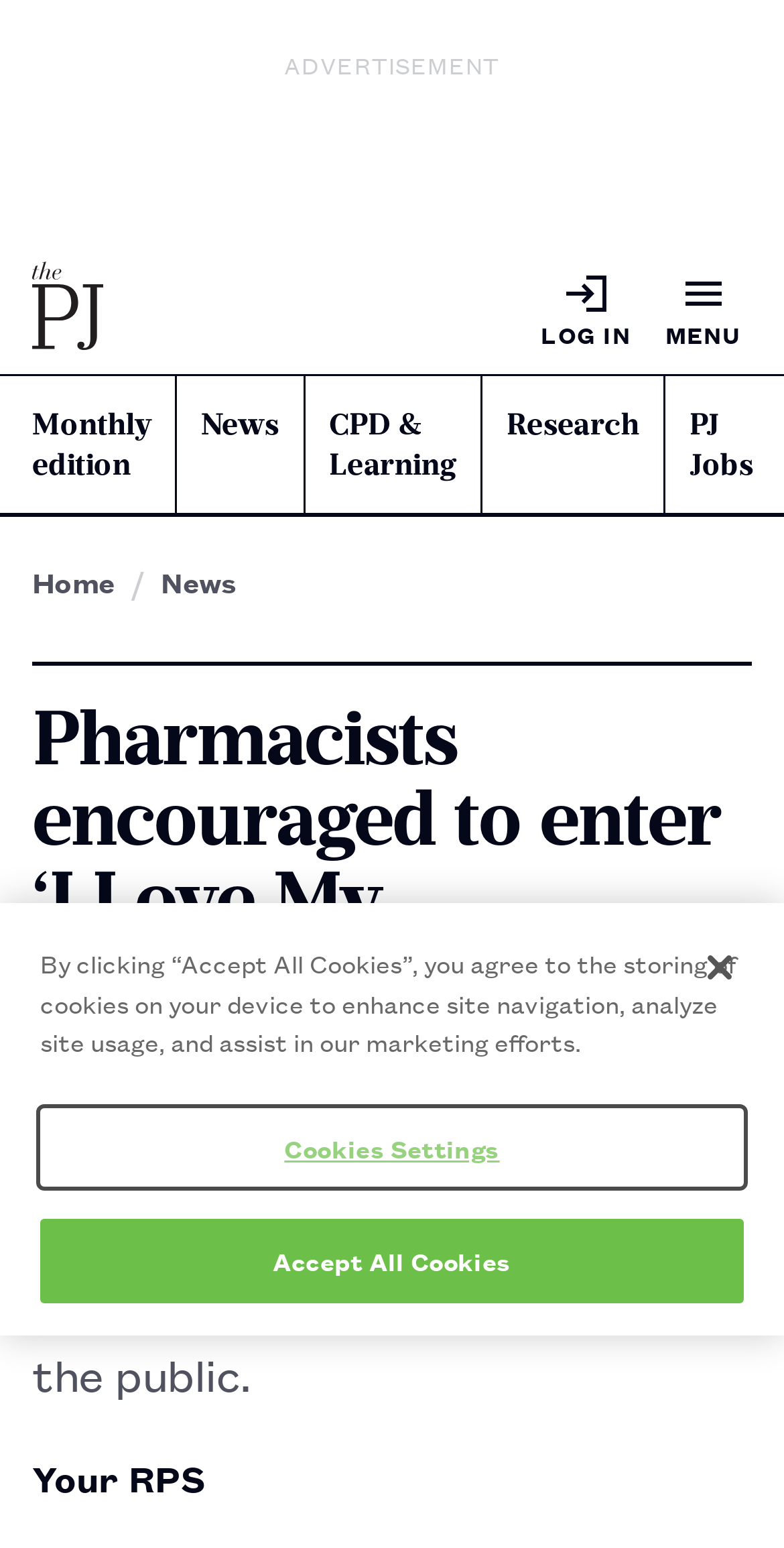Give a one-word or short phrase answer to this question: 
How many main categories are available on this website?

4